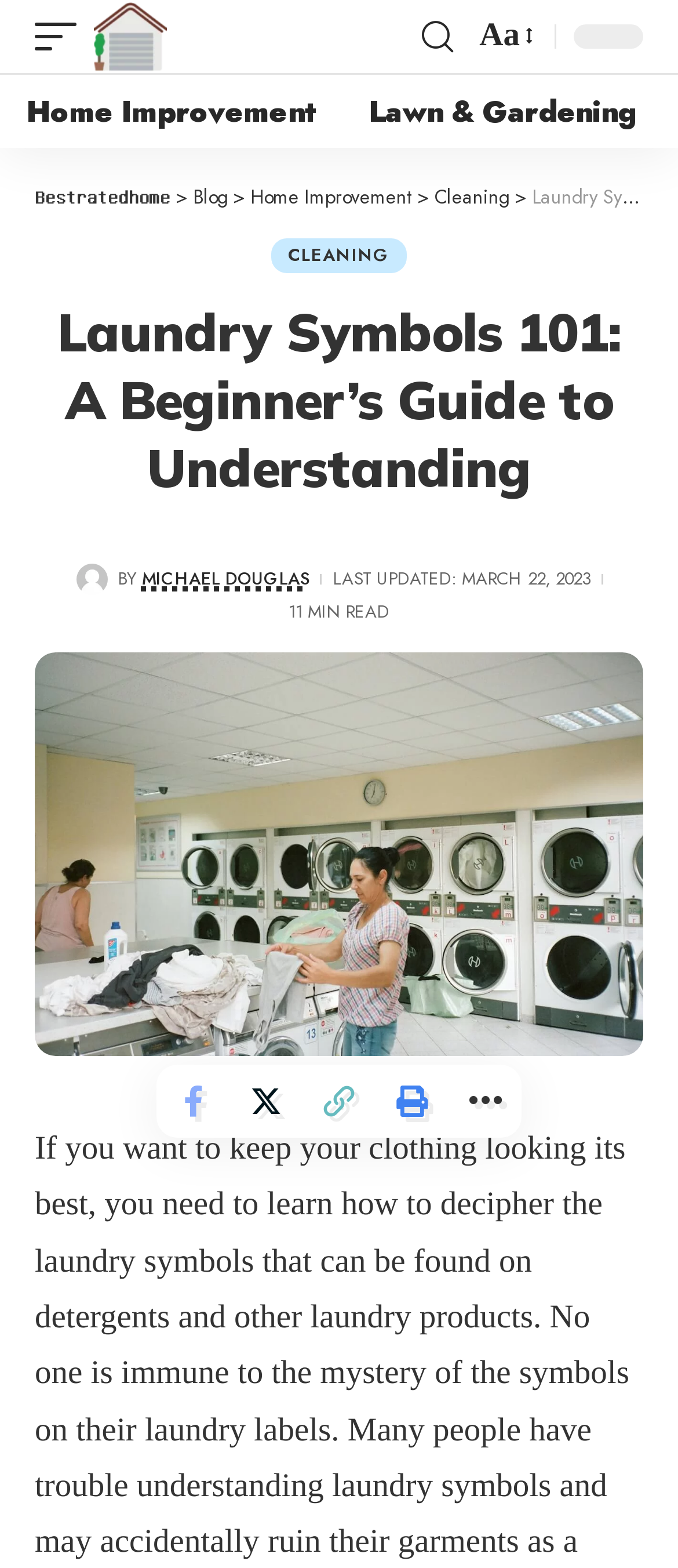How long does it take to read this article?
Look at the screenshot and respond with a single word or phrase.

11 MIN READ